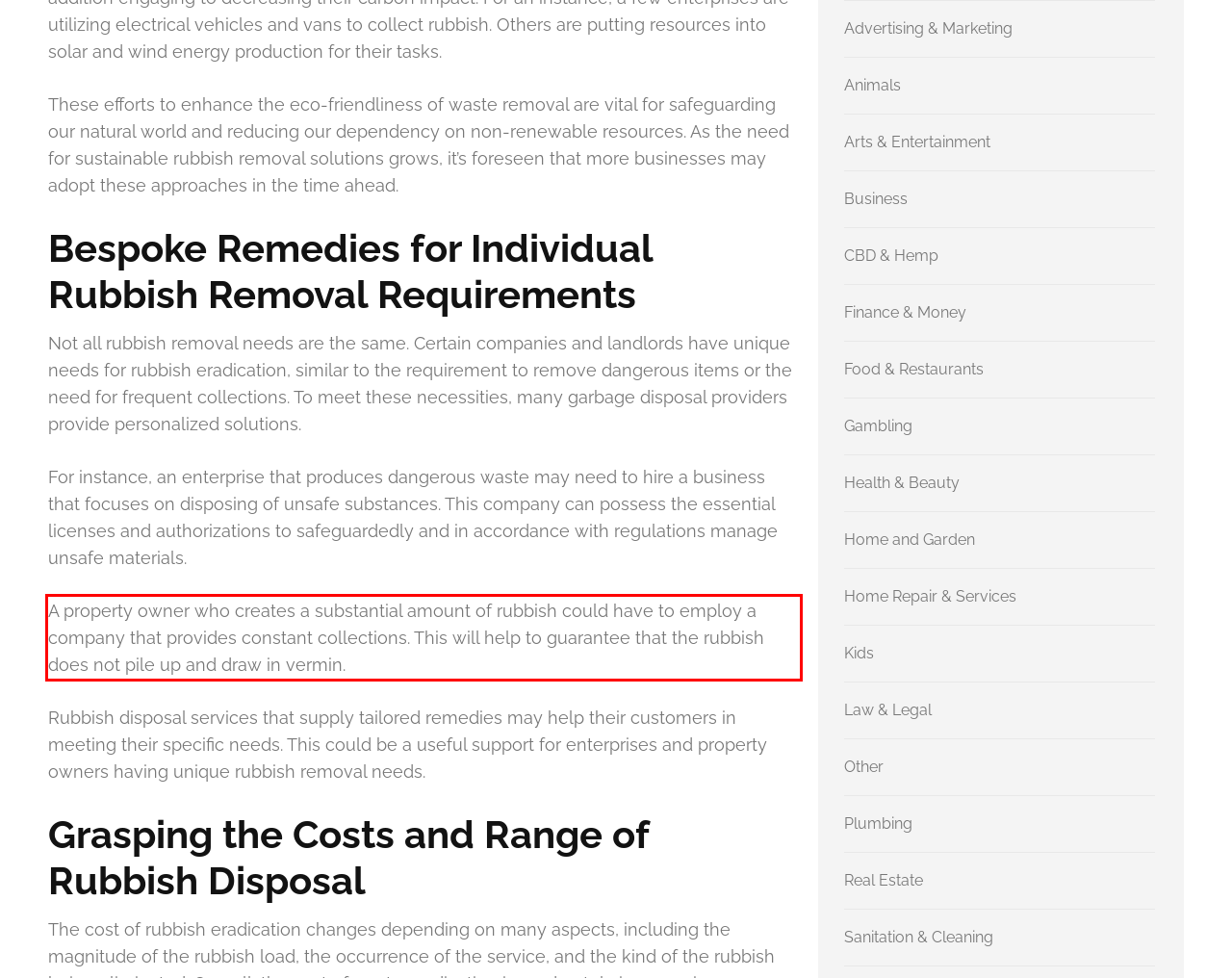Look at the webpage screenshot and recognize the text inside the red bounding box.

A property owner who creates a substantial amount of rubbish could have to employ a company that provides constant collections. This will help to guarantee that the rubbish does not pile up and draw in vermin.